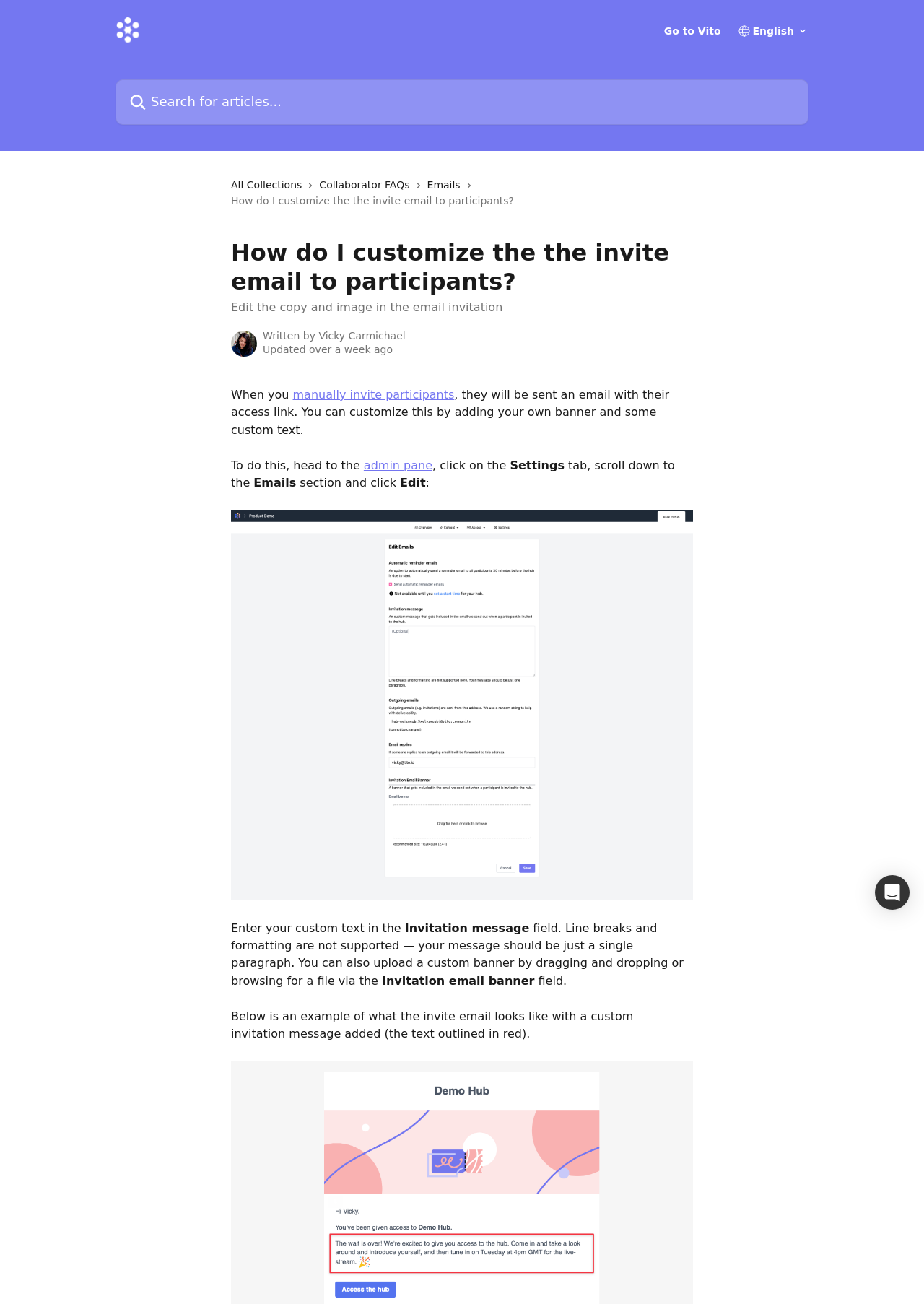Please answer the following question using a single word or phrase: What is the format of the custom invitation message?

Single paragraph